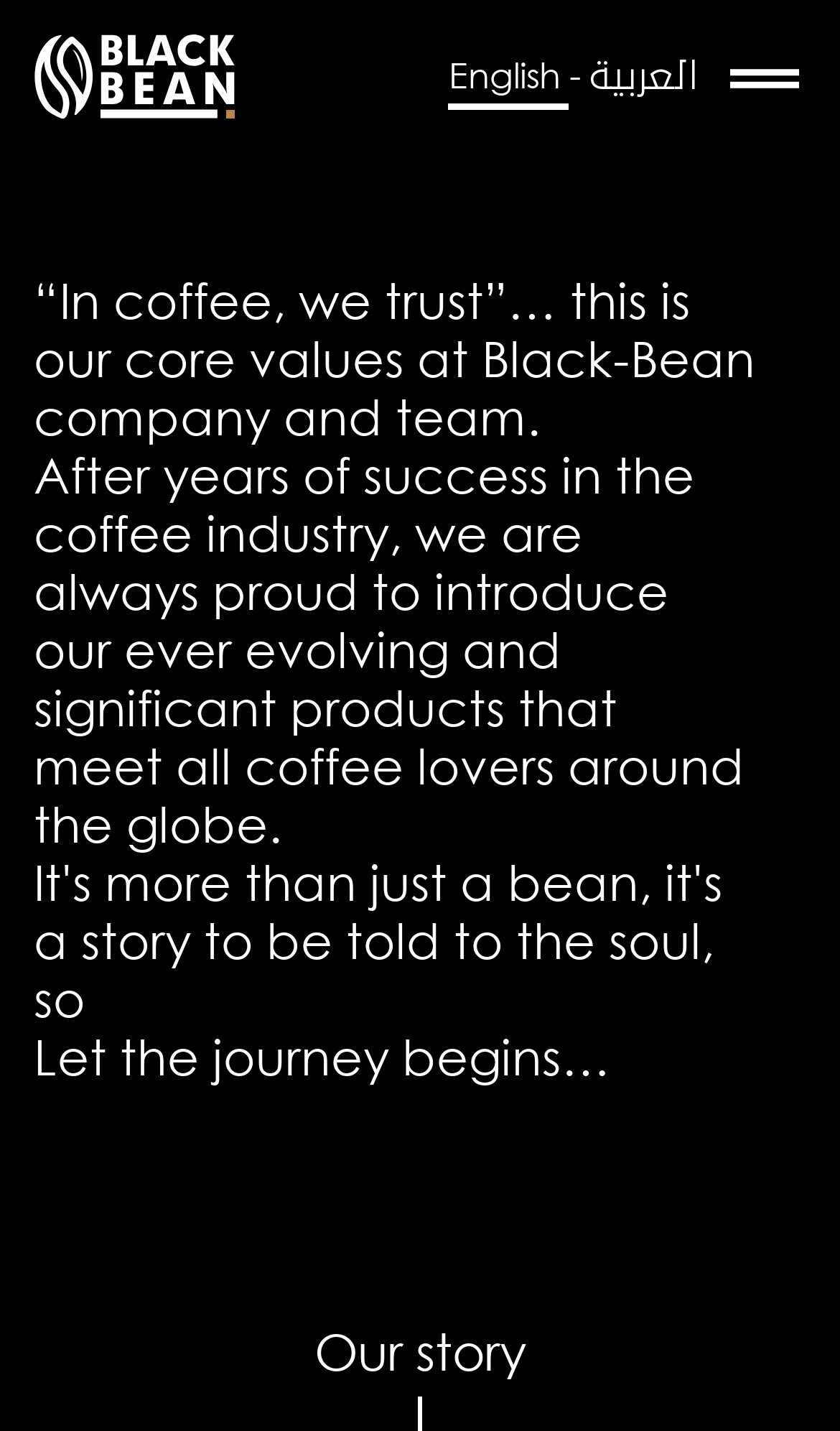Give a short answer using one word or phrase for the question:
What is the image at the top left corner?

Company logo